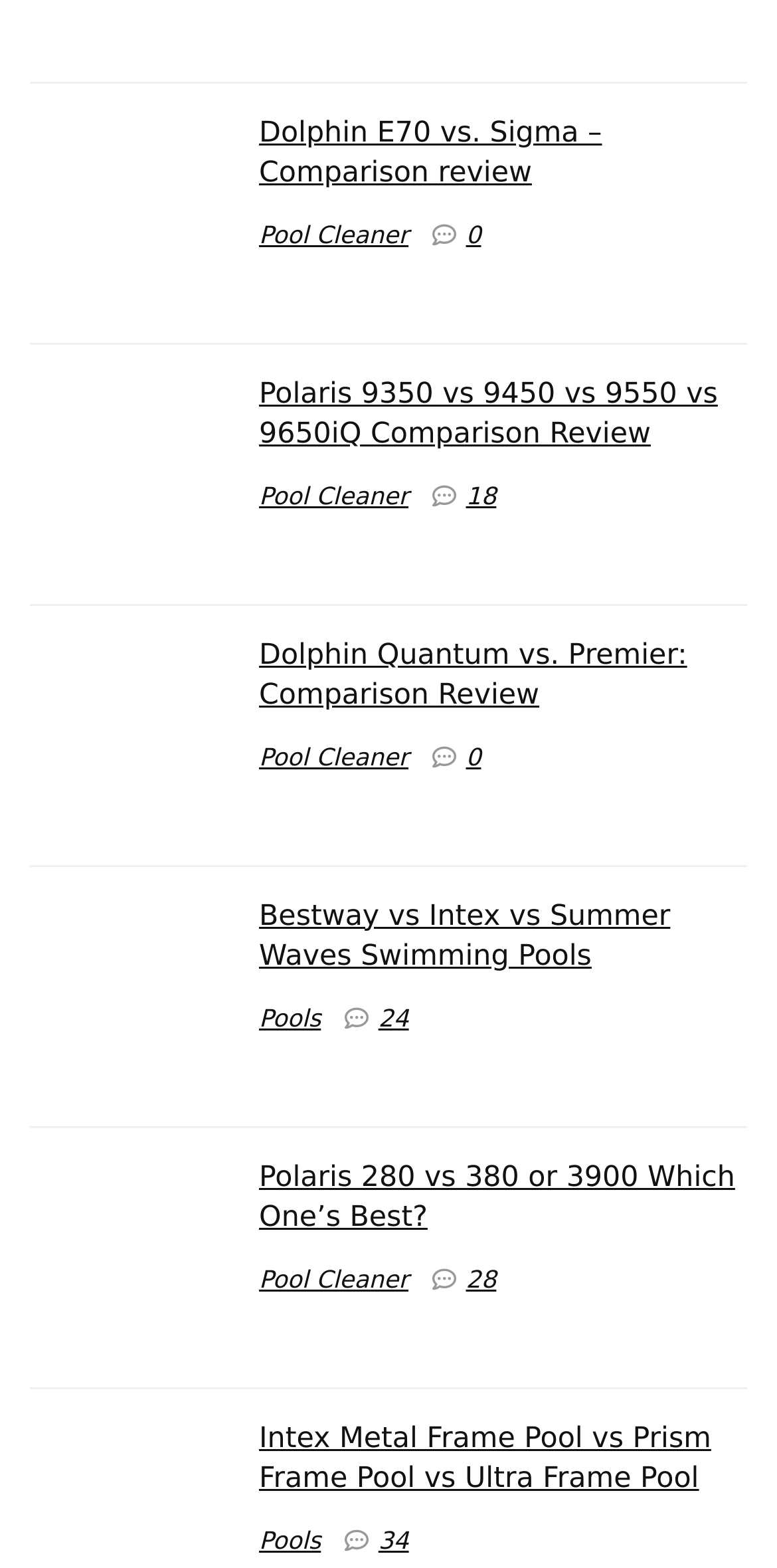Highlight the bounding box coordinates of the element that should be clicked to carry out the following instruction: "Click on the link to read the Dolphin E70 vs. Sigma comparison review". The coordinates must be given as four float numbers ranging from 0 to 1, i.e., [left, top, right, bottom].

[0.333, 0.074, 0.775, 0.12]